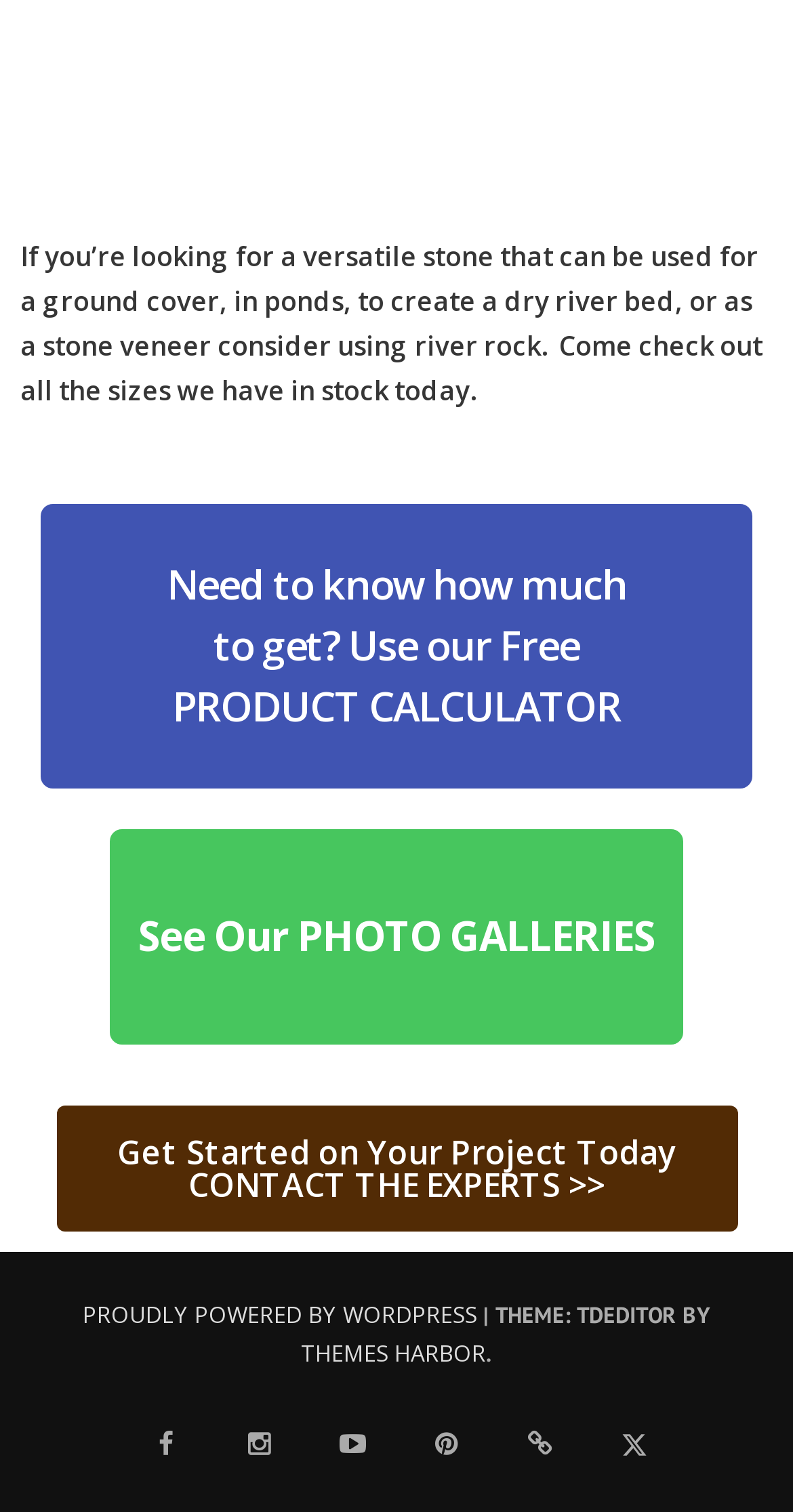What is the function of the 'Free PRODUCT CALCULATOR' link?
Use the information from the screenshot to give a comprehensive response to the question.

The link 'Free PRODUCT CALCULATOR' is likely to be used to calculate the quantity of product needed, as its name suggests, and its position on the webpage implies that it is related to the product being described.